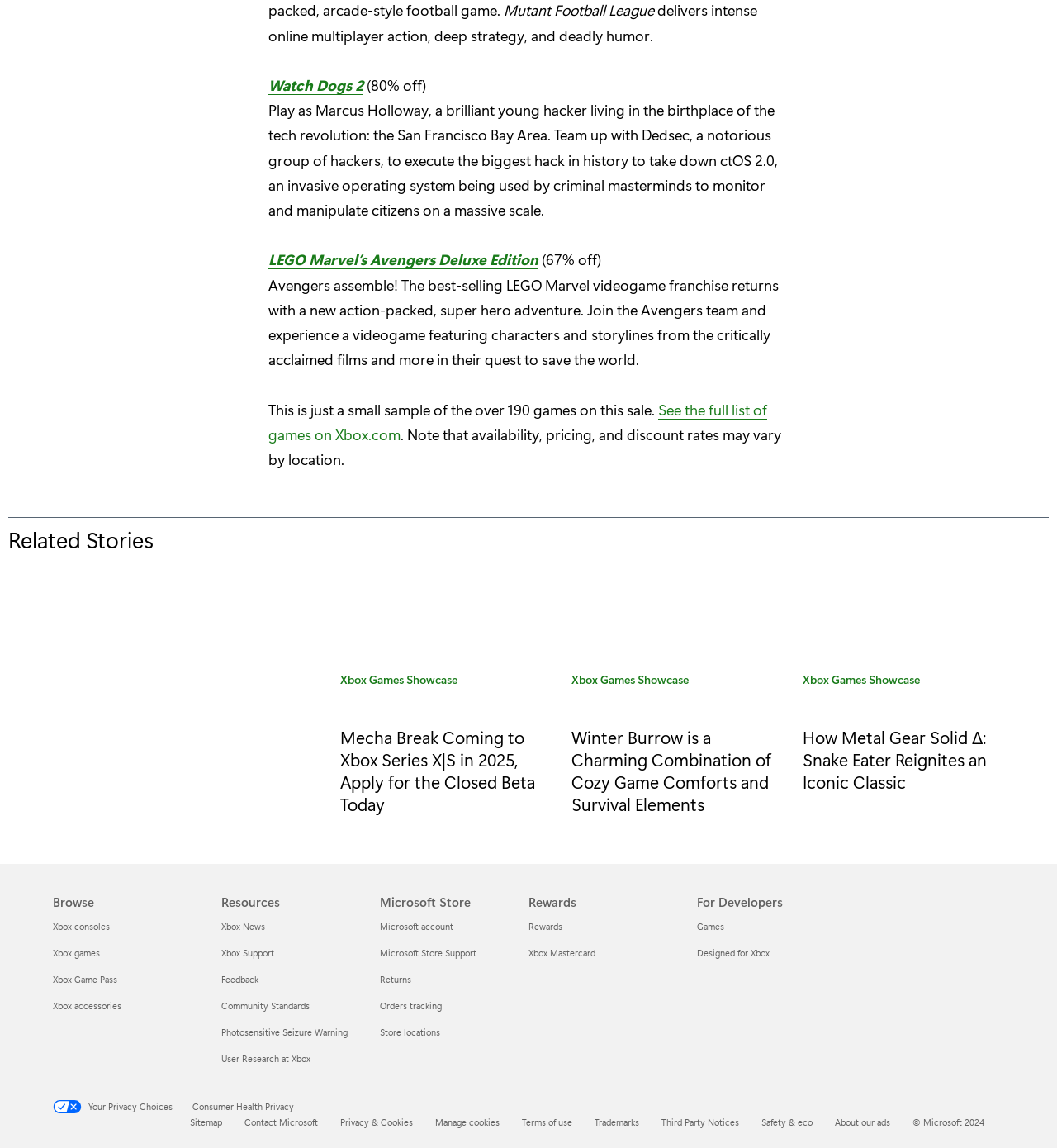Point out the bounding box coordinates of the section to click in order to follow this instruction: "Click on Winter Burrow is a Charming Combination of Cozy Game Comforts and Survival Elements".

[0.54, 0.633, 0.73, 0.71]